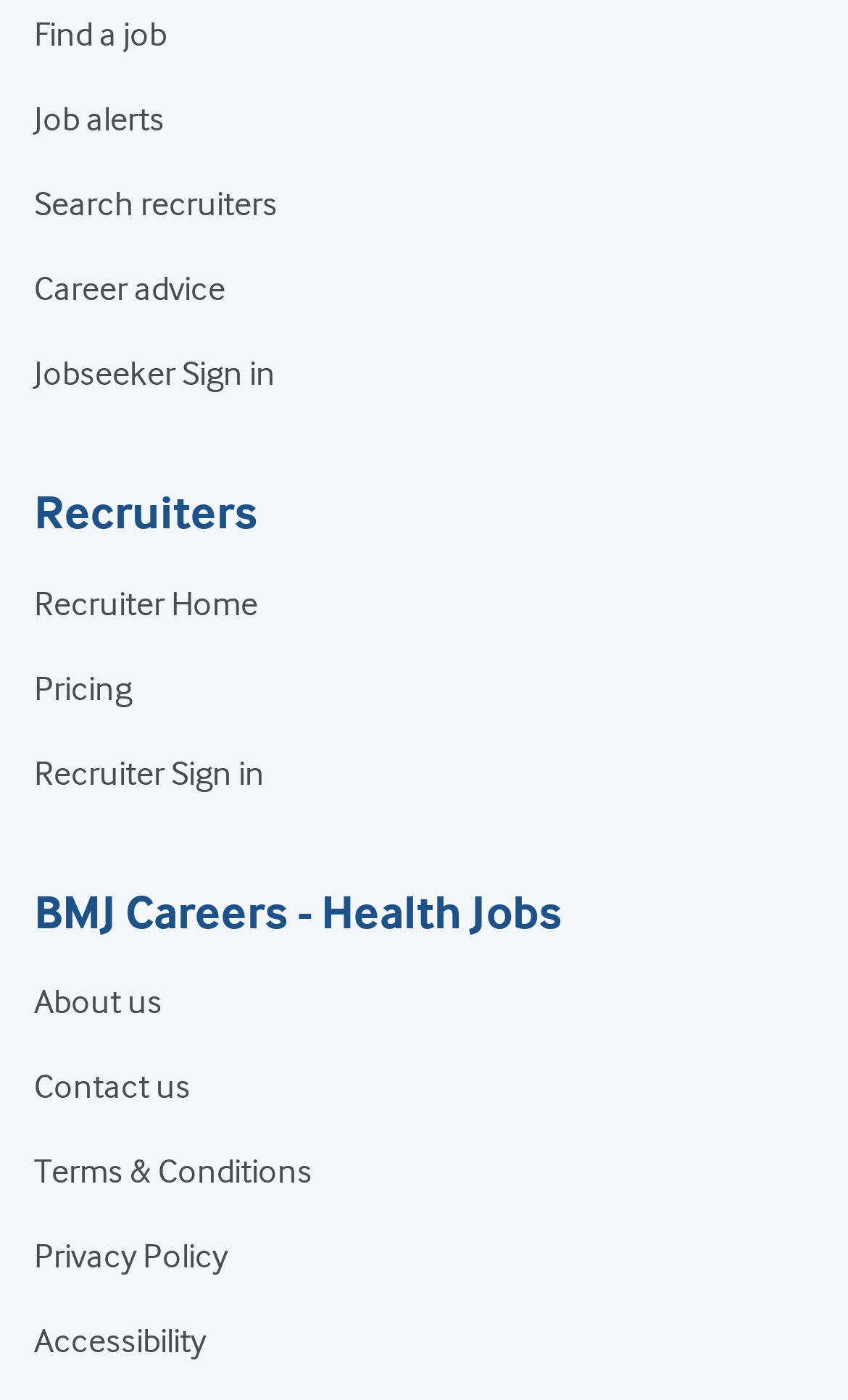Identify the bounding box for the UI element that is described as follows: "Pricing".

[0.04, 0.477, 0.155, 0.505]